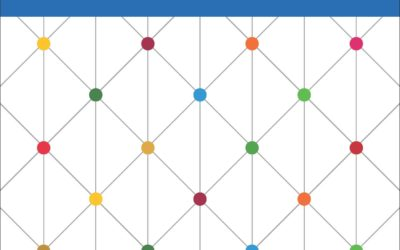Provide a brief response to the question below using a single word or phrase: 
What shapes are formed by the colored dots?

Diamond